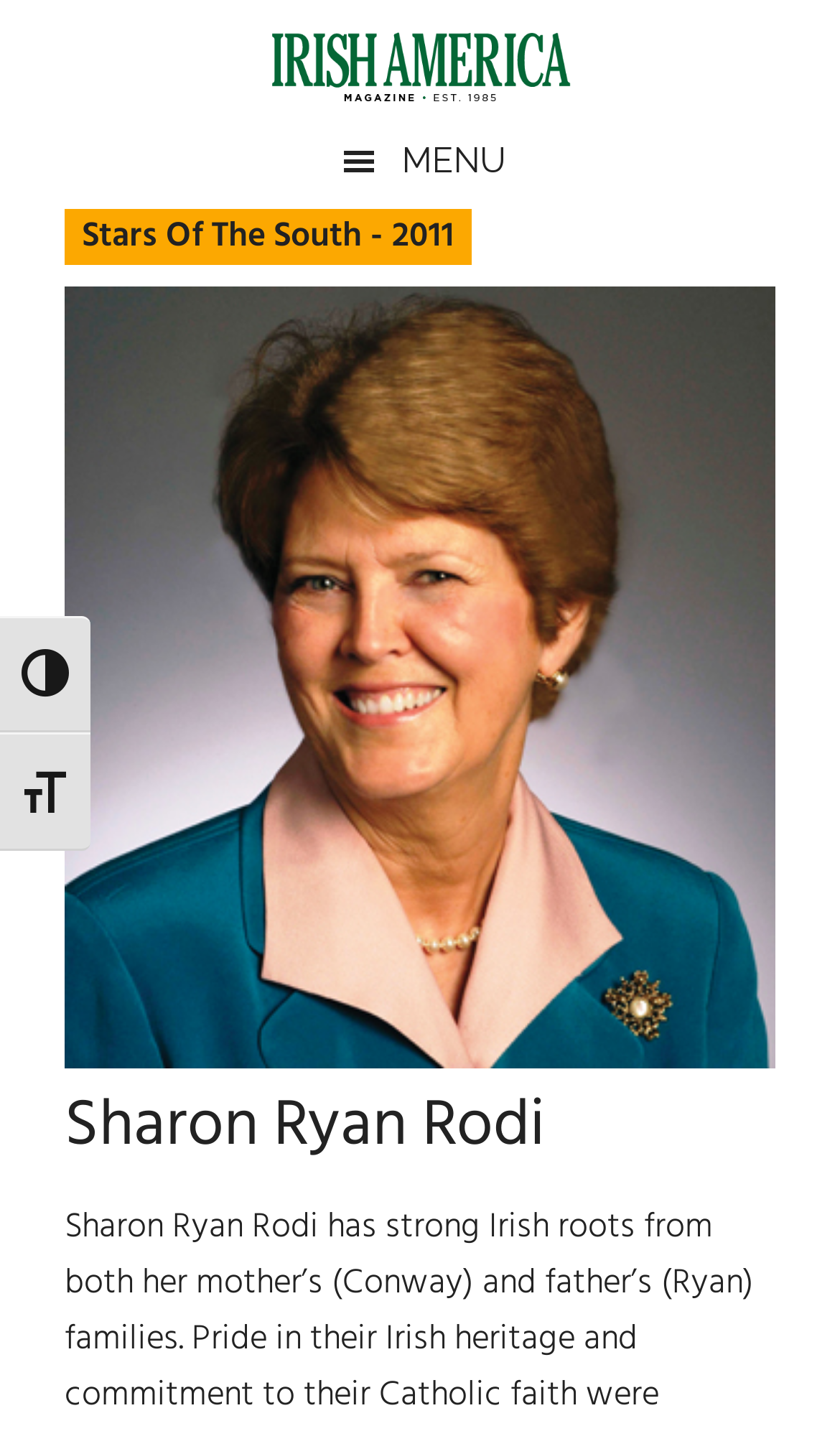What is the theme of the image on the top of the webpage?
Refer to the image and provide a one-word or short phrase answer.

Irish America